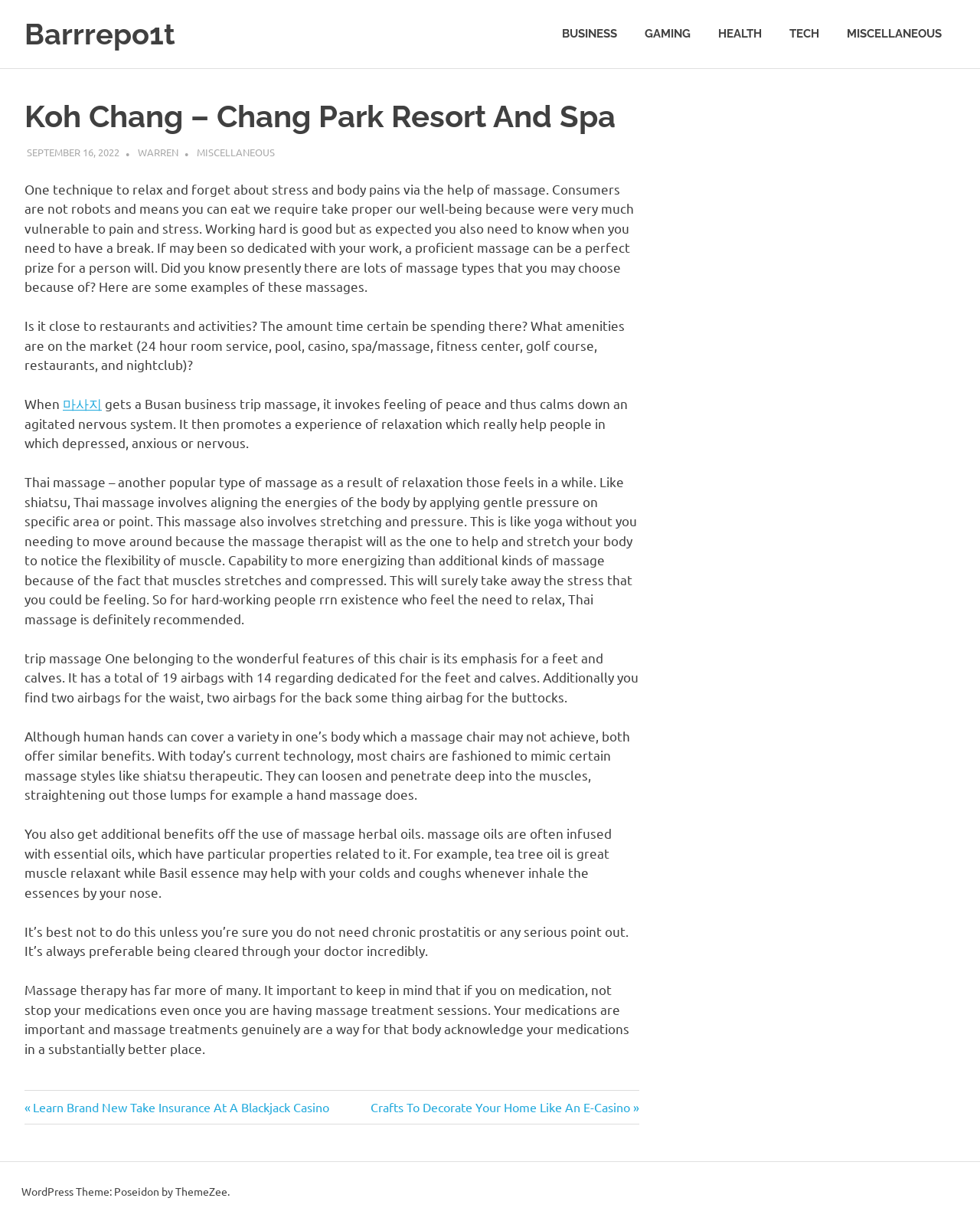Analyze the image and give a detailed response to the question:
What is the purpose of massage?

The webpage discusses the benefits of massage, including relaxation, stress relief, and pain management. It also mentions that massage can help people who are depressed, anxious, or nervous, indicating that its purpose is to promote relaxation and well-being.